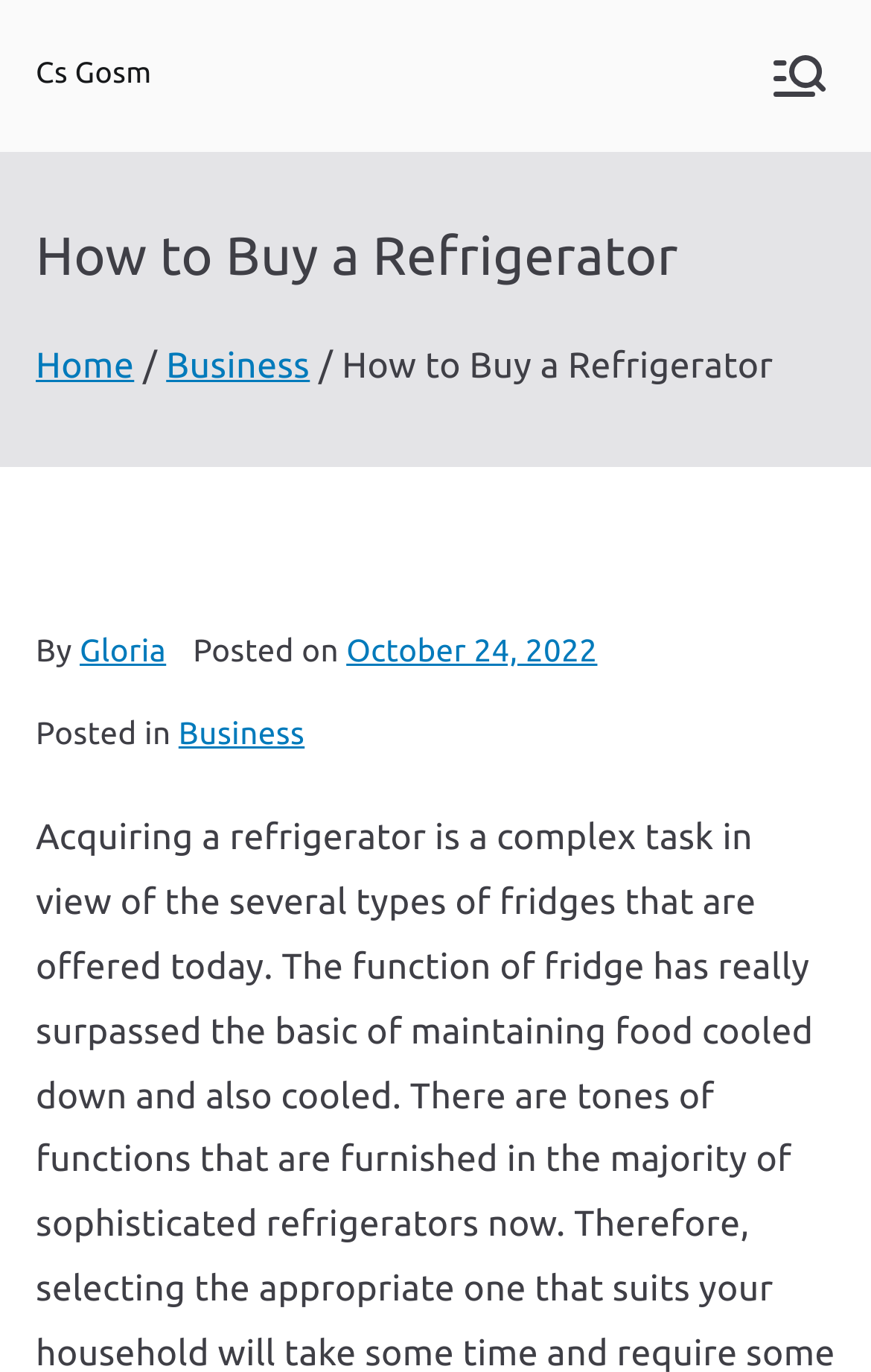Please find and generate the text of the main heading on the webpage.

How to Buy a Refrigerator